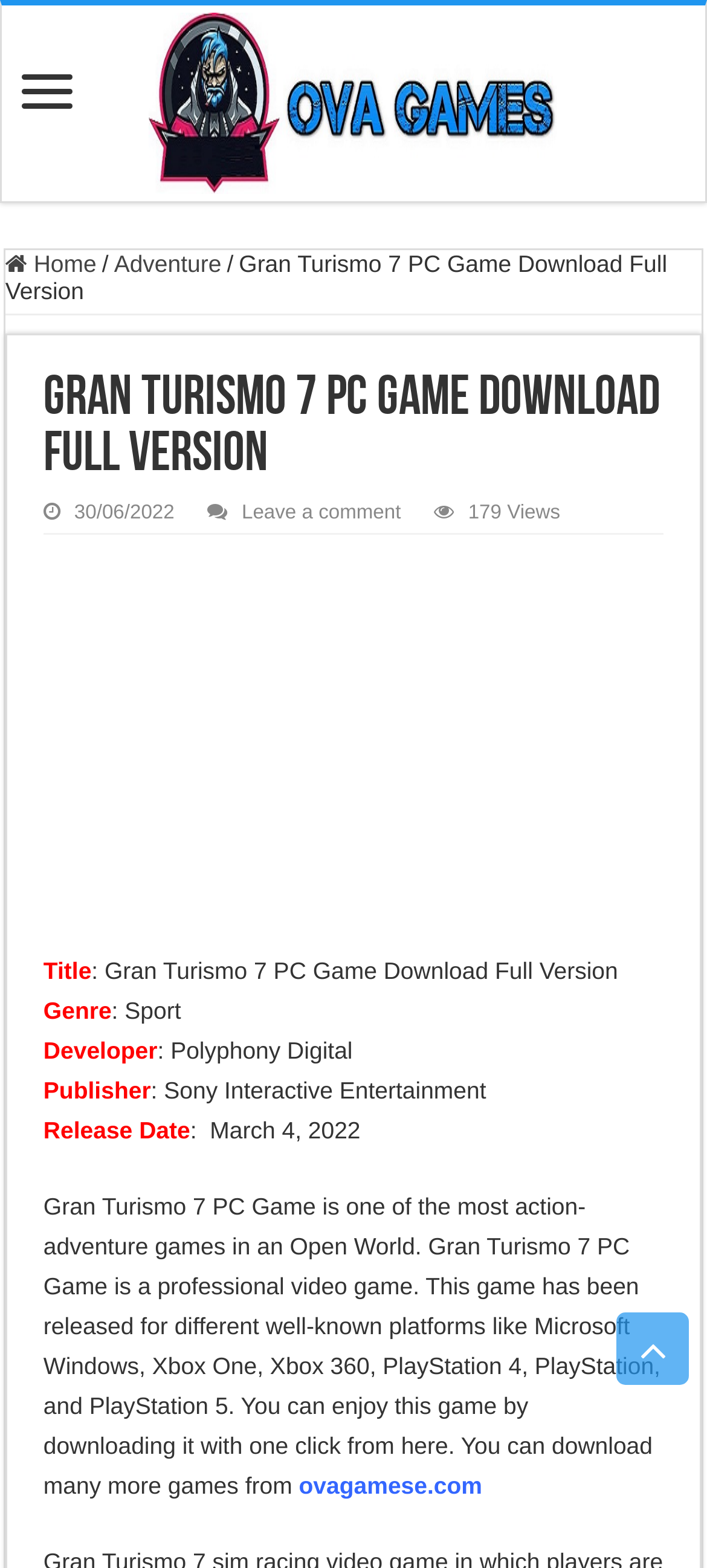What is the name of the game? From the image, respond with a single word or brief phrase.

Gran Turismo 7